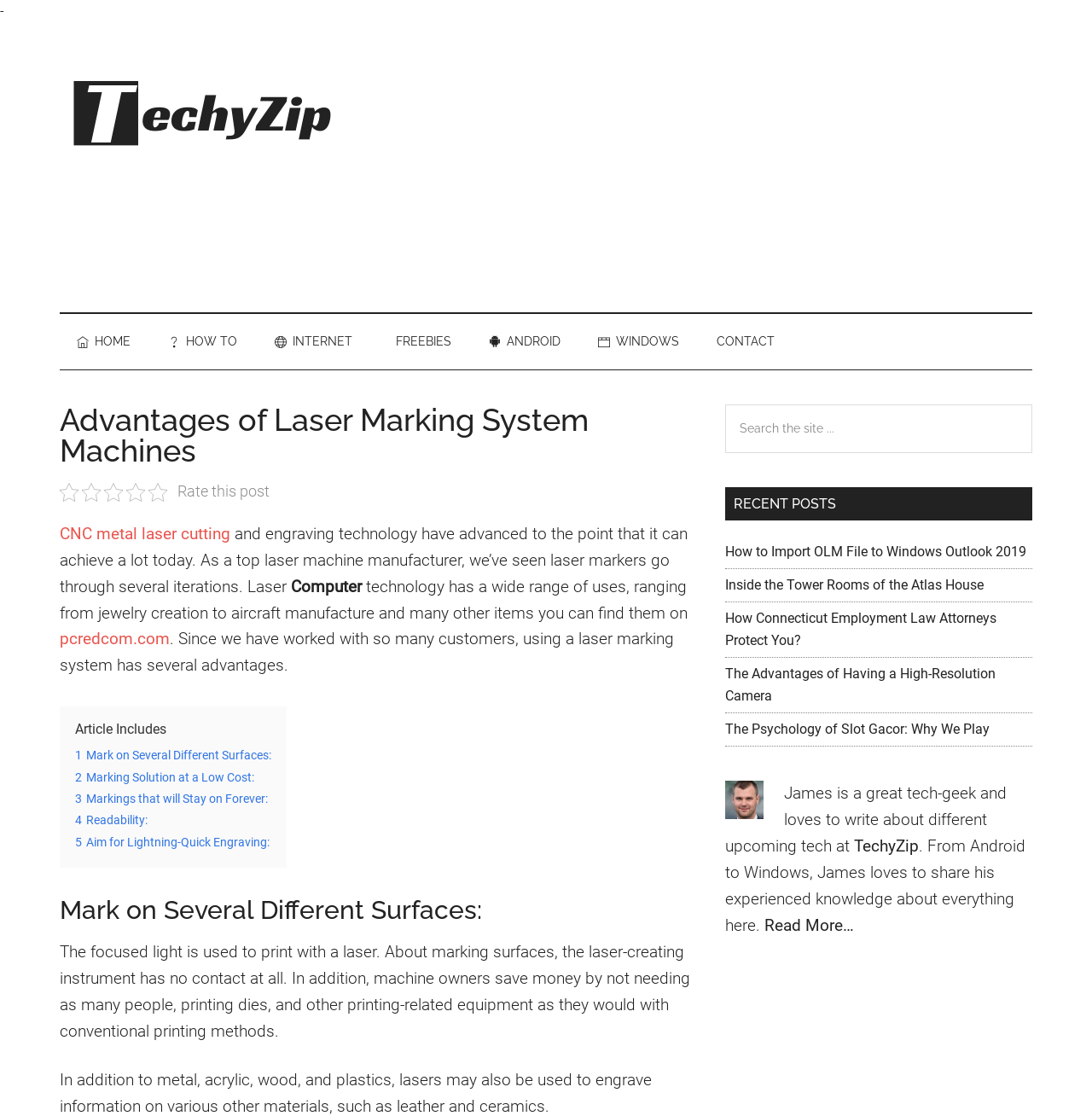Please analyze the image and give a detailed answer to the question:
How many recent posts are listed in the sidebar?

In the sidebar, there are five recent posts listed, including 'How to Import OLM File to Windows Outlook 2019', 'Inside the Tower Rooms of the Atlas House', 'How Connecticut Employment Law Attorneys Protect You?', 'The Advantages of Having a High-Resolution Camera', and 'The Psychology of Slot Gacor: Why We Play'.